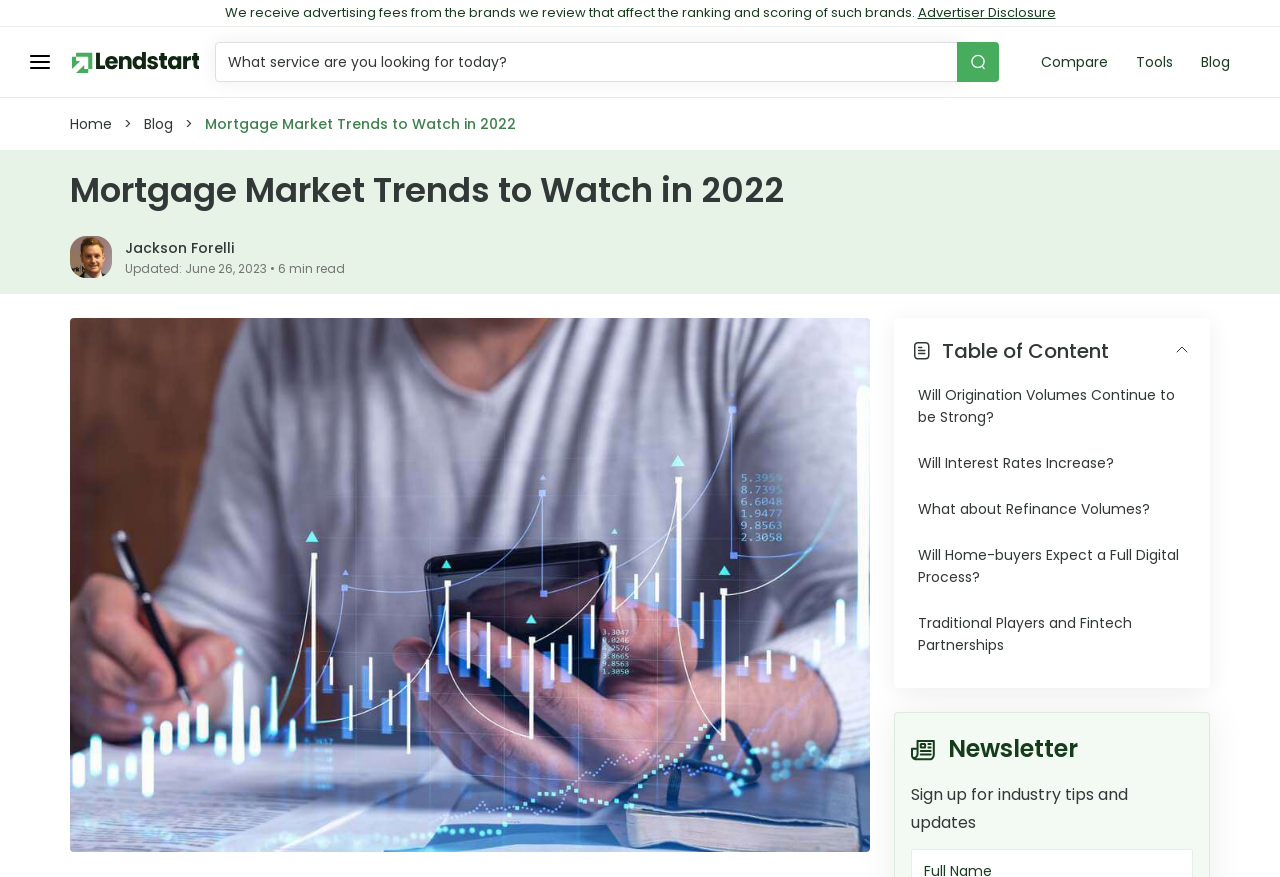Provide your answer in one word or a succinct phrase for the question: 
What is the image below the main heading?

trends in the mortgage industry in 2022